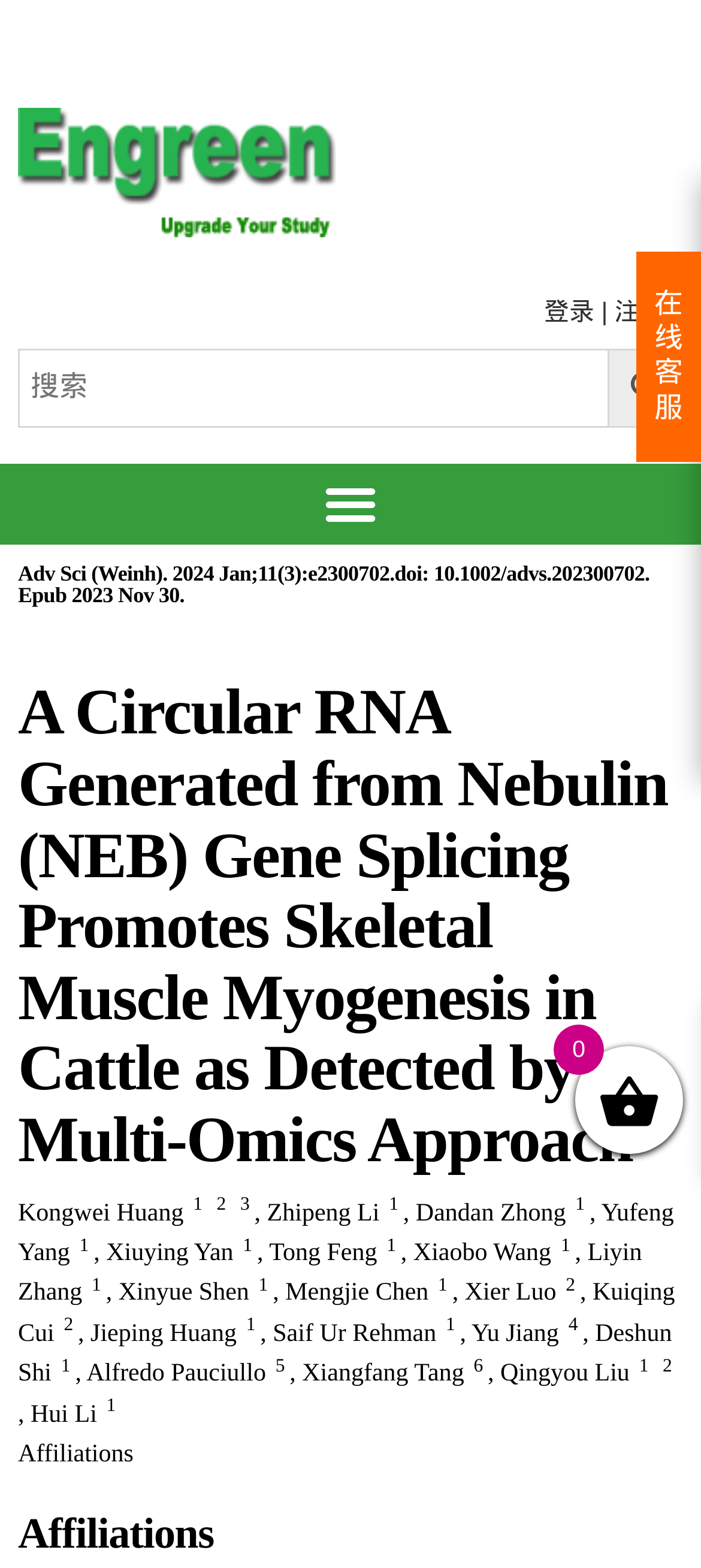Provide a brief response to the question below using a single word or phrase: 
Is there a search function on the page?

Yes